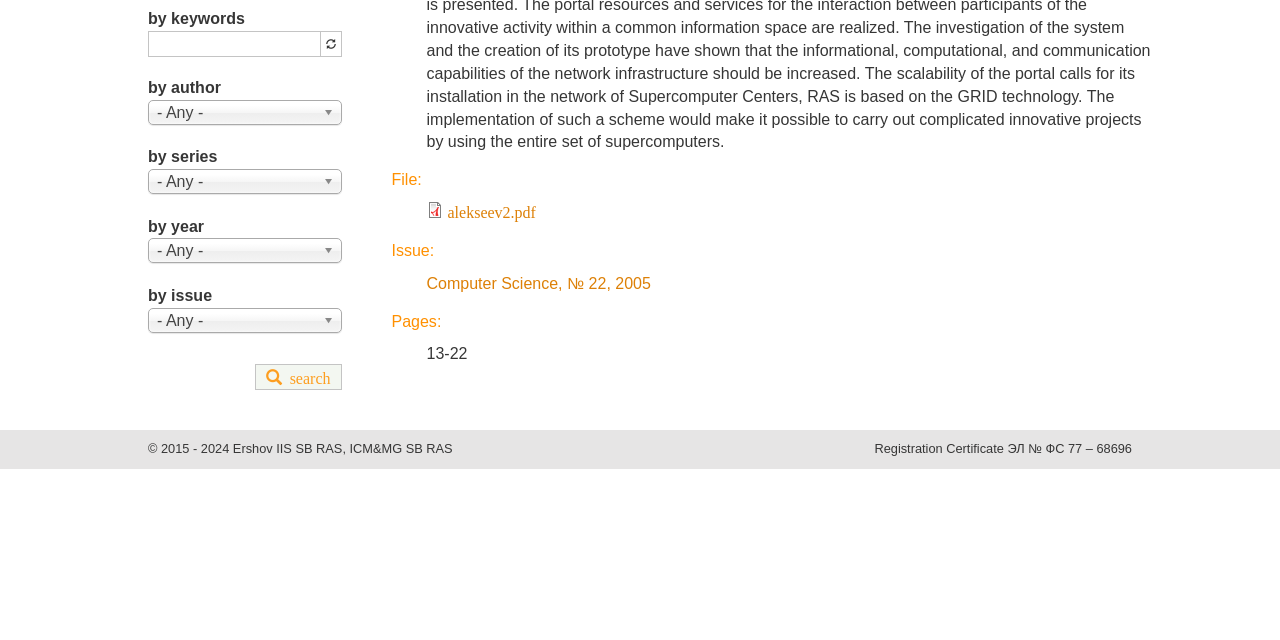Identify the bounding box for the described UI element. Provide the coordinates in (top-left x, top-left y, bottom-right x, bottom-right y) format with values ranging from 0 to 1: Search

[0.199, 0.568, 0.267, 0.61]